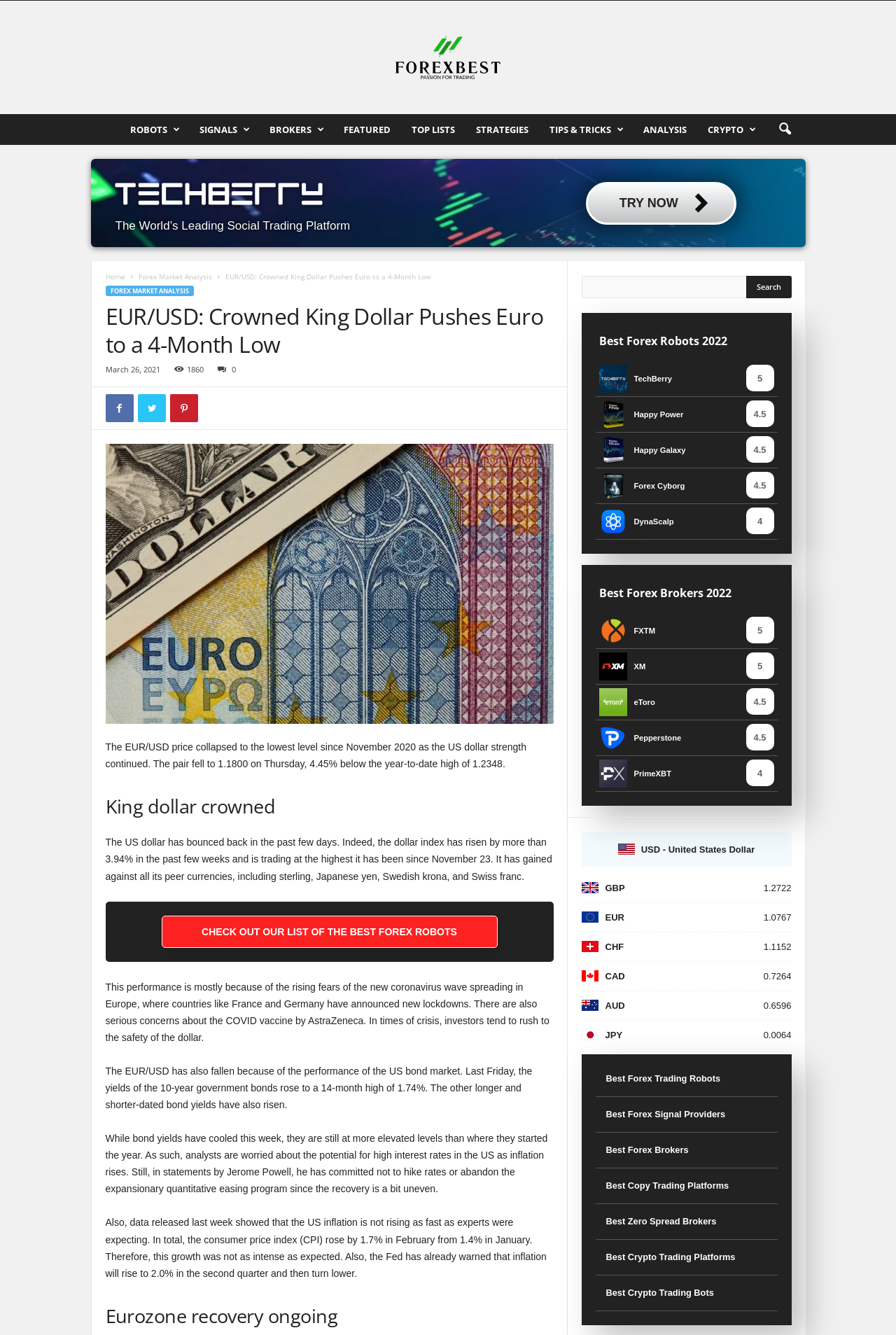Find the bounding box coordinates of the clickable element required to execute the following instruction: "Search for something". Provide the coordinates as four float numbers between 0 and 1, i.e., [left, top, right, bottom].

[0.649, 0.207, 0.883, 0.223]